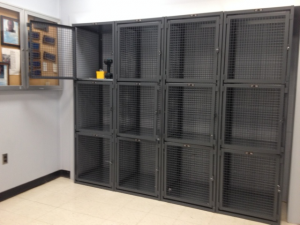Explain the image in a detailed way.

The image depicts a series of gray wire mesh storage lockers arranged neatly against a wall. The lockers are designed with a sturdy, industrial look, featuring multiple compartments for secure storage. Each locker has a wire mesh front that allows visibility of the items inside while providing security. One of the lockers has its door slightly ajar, revealing a yellow object situated on a shelf within. The setup suggests an organized space, likely used for storing important items or equipment, possibly in a workplace or facility requiring secure access. Adjacent to the lockers is a wall-mounted board with various frames, hinting at an organized, functional environment. This design is ideal for maintaining security while ensuring quick access to stored items.